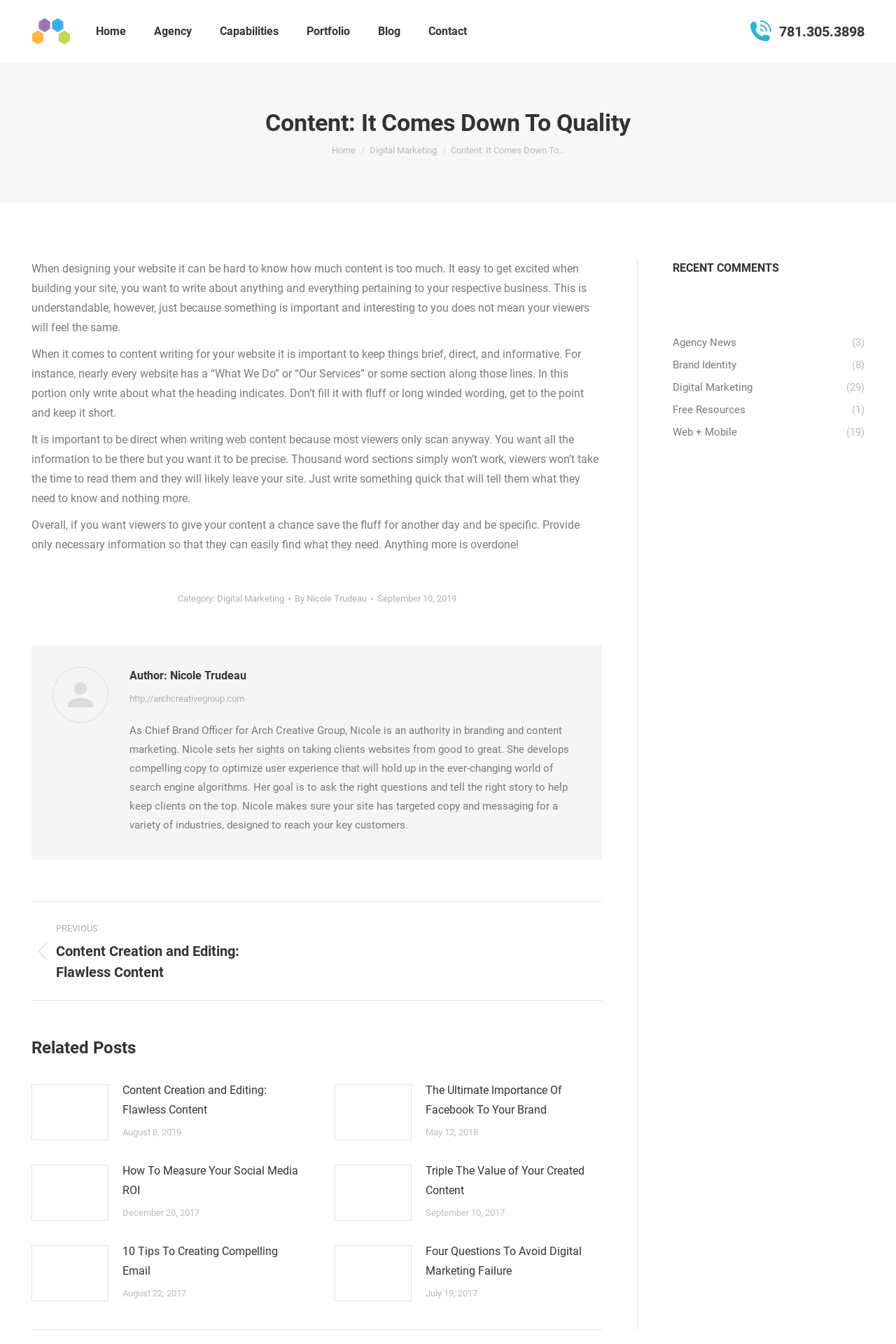From the webpage screenshot, predict the bounding box coordinates (top-left x, top-left y, bottom-right x, bottom-right y) for the UI element described here: Home

[0.107, 0.016, 0.141, 0.031]